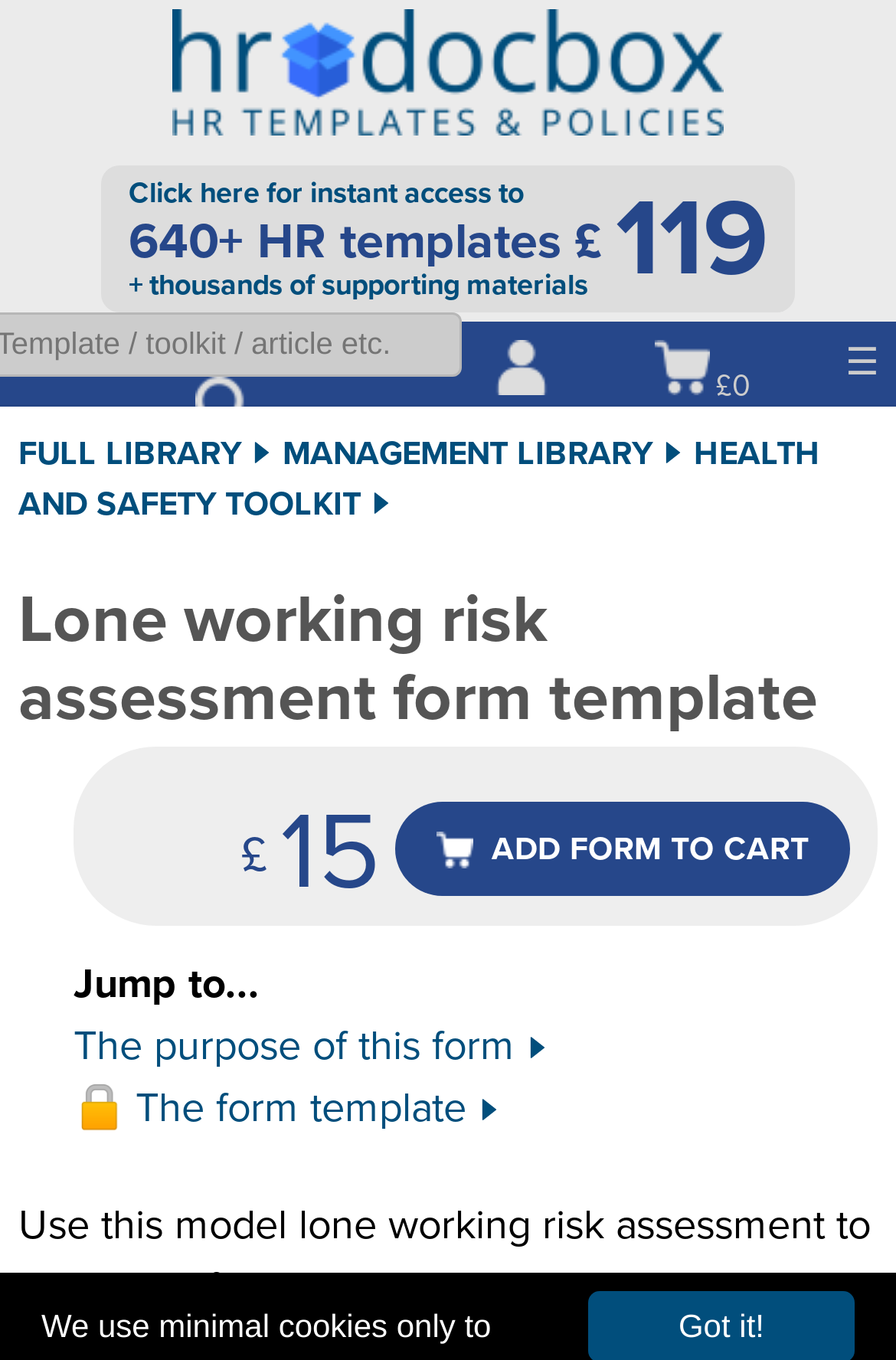Describe the webpage in detail, including text, images, and layout.

This webpage is a template for a lone working risk assessment form. At the top left, there is a blue logo of hrdocbox.co.uk with a strapline. Next to it, there is a link to access 640+ HR templates and supporting materials. On the top right, there are several icons, including a search button, a sign-in icon, and a cart icon with a £0 label.

Below the top section, there are several links to different libraries, including FULL LIBRARY, MANAGEMENT LIBRARY, and HEALTH AND SAFETY TOOLKIT. These links are arranged horizontally across the page.

The main content of the page is headed by a title, "Lone working risk assessment form template", which is centered at the top of the main section. Below the title, there is a price label showing £15. A prominent "ADD FORM TO CART" button is located next to the price label.

Further down the page, there is a "Jump to..." section with links to specific parts of the form, including "The purpose of this form" and "The form template". These links are accompanied by small icons. At the very bottom of the page, there is a "Got it!" message.

Overall, the webpage appears to be a sales page for a lone working risk assessment form template, with a focus on easy access to the template and related resources.